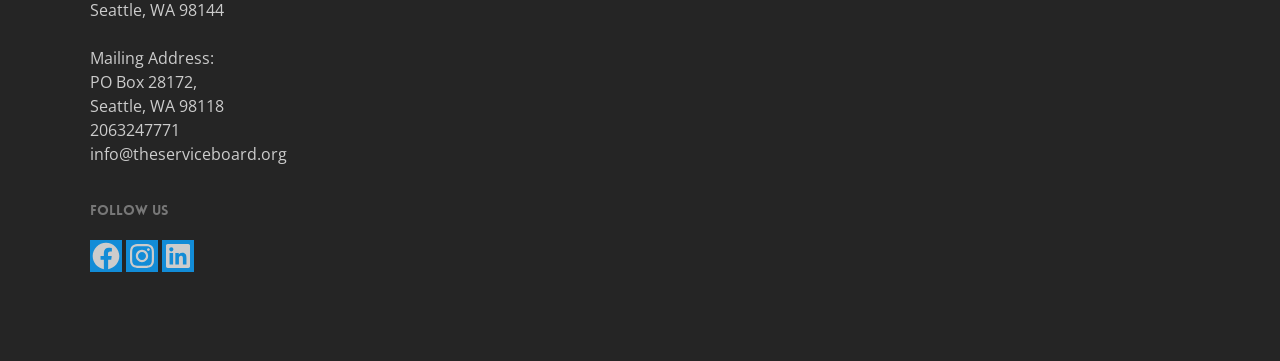Please determine the bounding box coordinates for the UI element described here. Use the format (top-left x, top-left y, bottom-right x, bottom-right y) with values bounded between 0 and 1: info@theserviceboard.org

[0.07, 0.396, 0.224, 0.457]